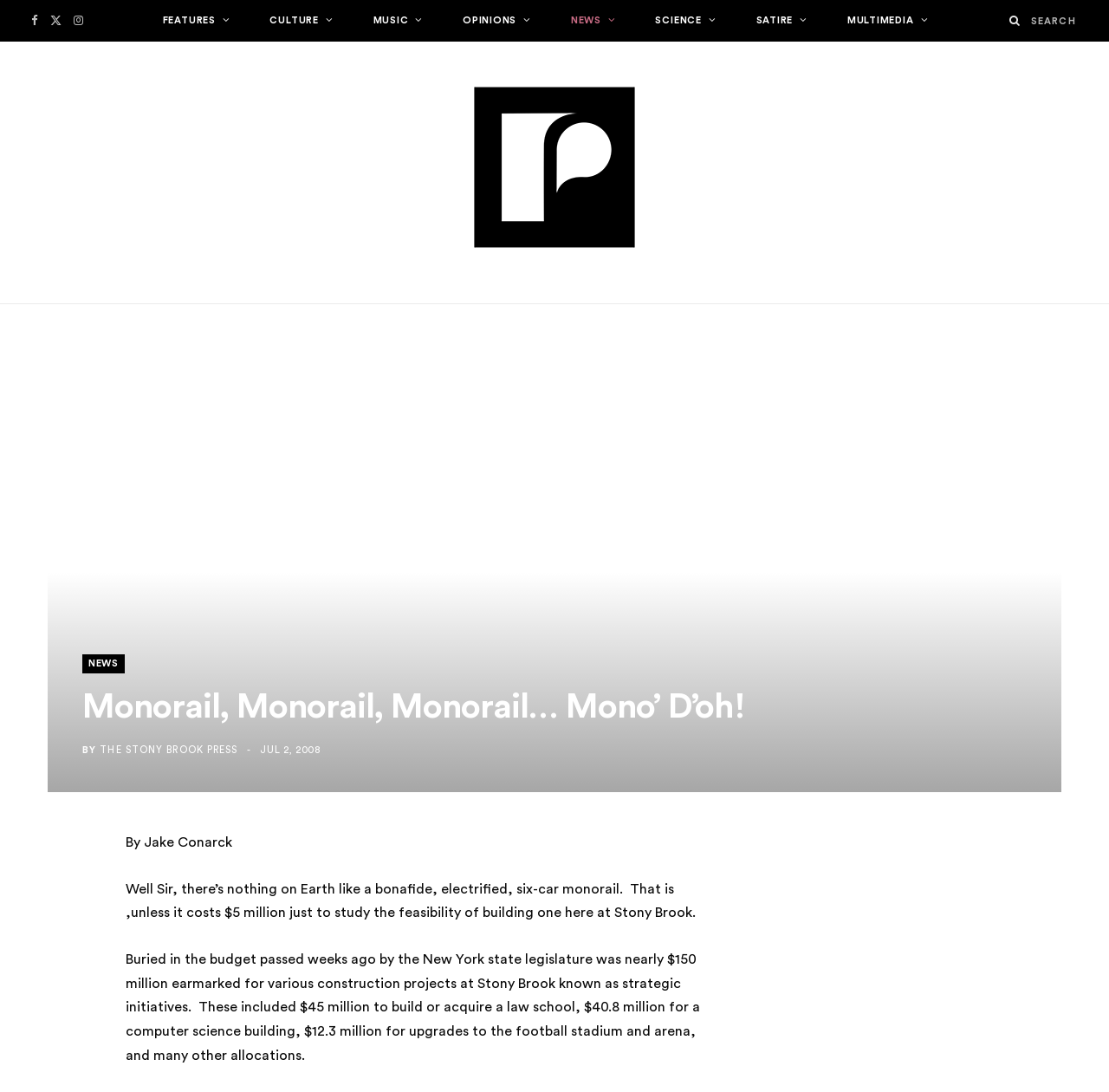Who is the author of the article?
Give a single word or phrase answer based on the content of the image.

Jake Conarck